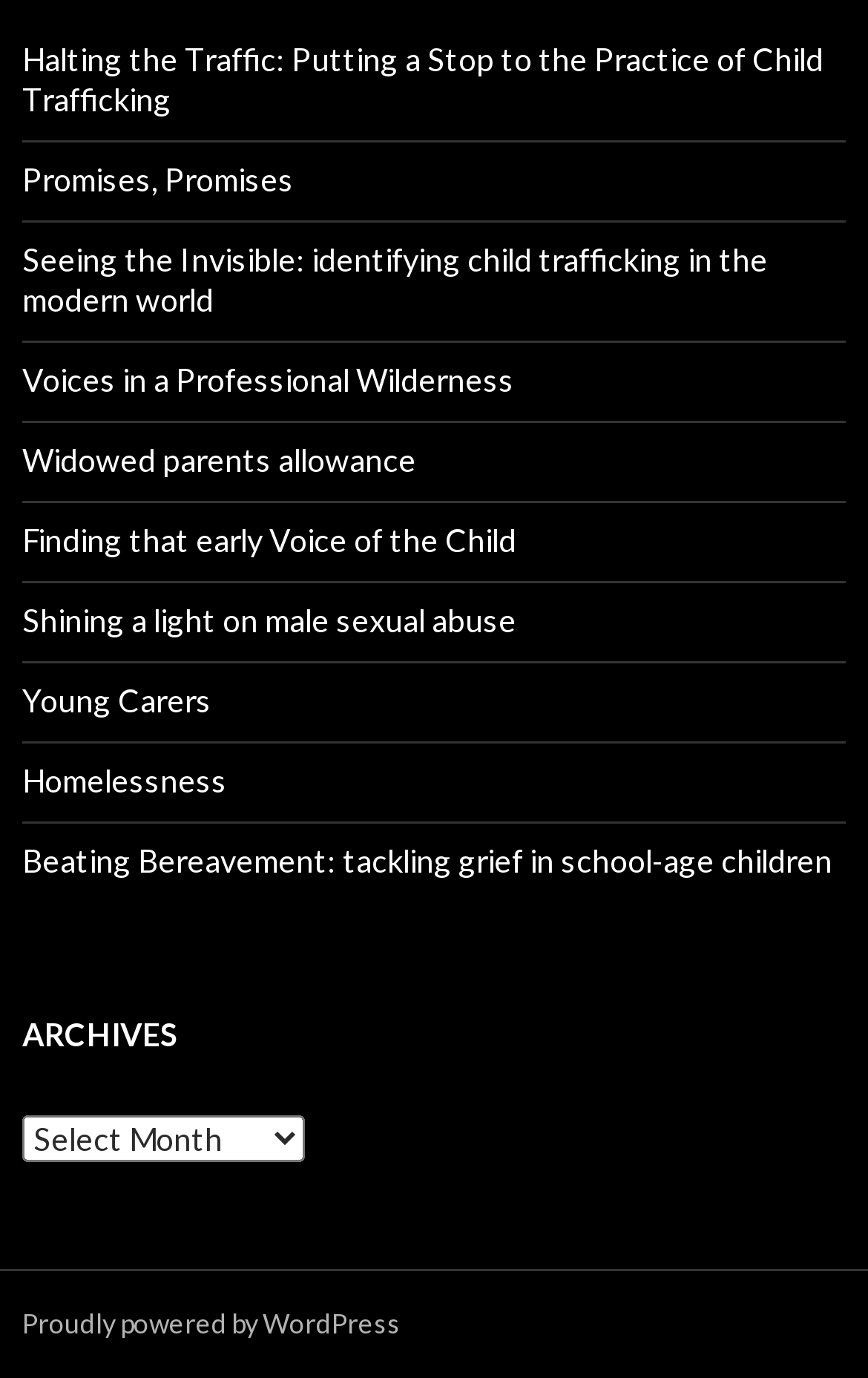What is the last item in the archives section?
Refer to the screenshot and respond with a concise word or phrase.

Beating Bereavement: tackling grief in school-age children